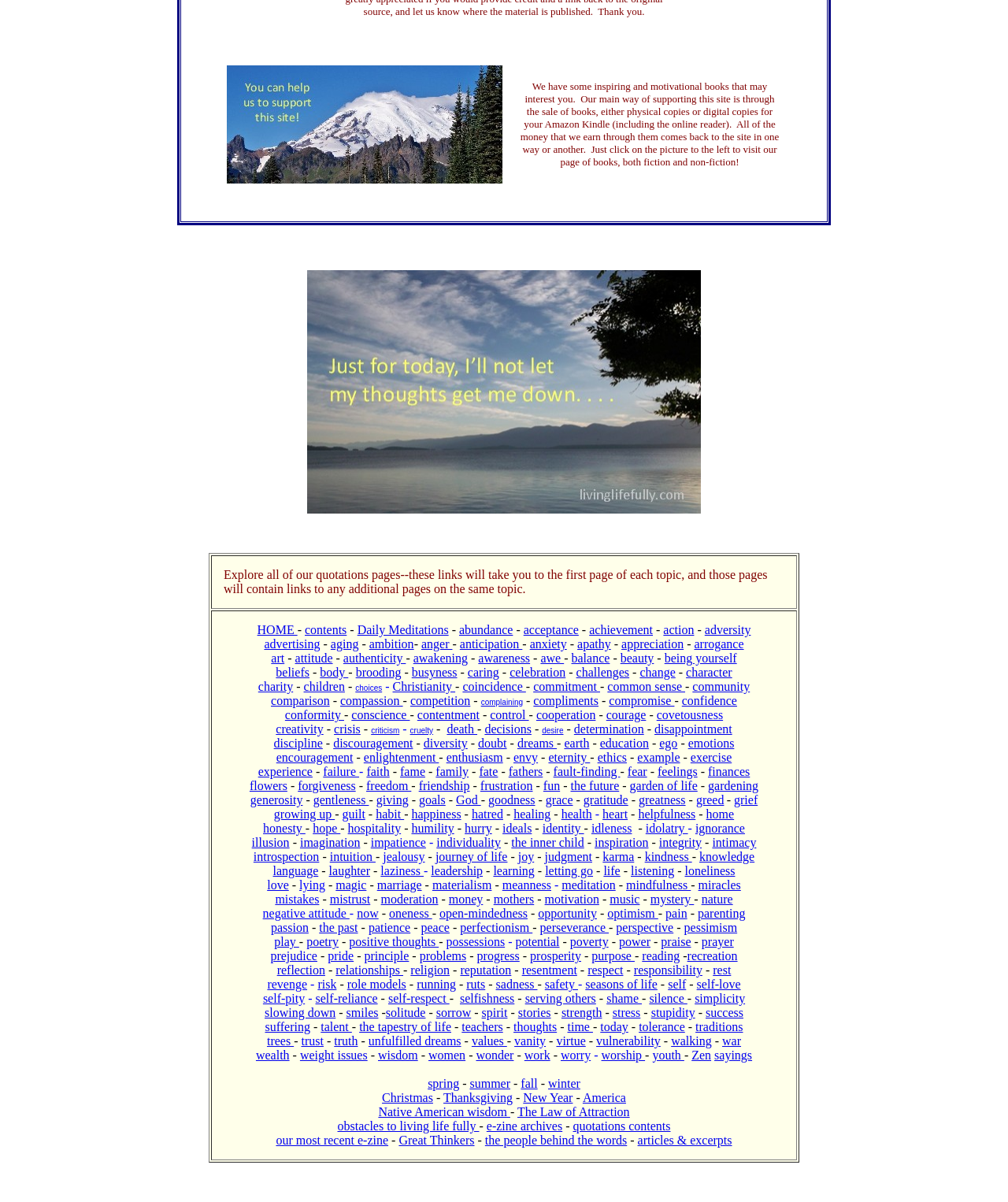What is the topic of the quotations pages?
Could you answer the question in a detailed manner, providing as much information as possible?

The gridcell element contains a list of links with various topics such as 'abundance', 'acceptance', 'achievement', etc. These links are part of the quotations pages, indicating that the topic of these pages is diverse and covers many areas.